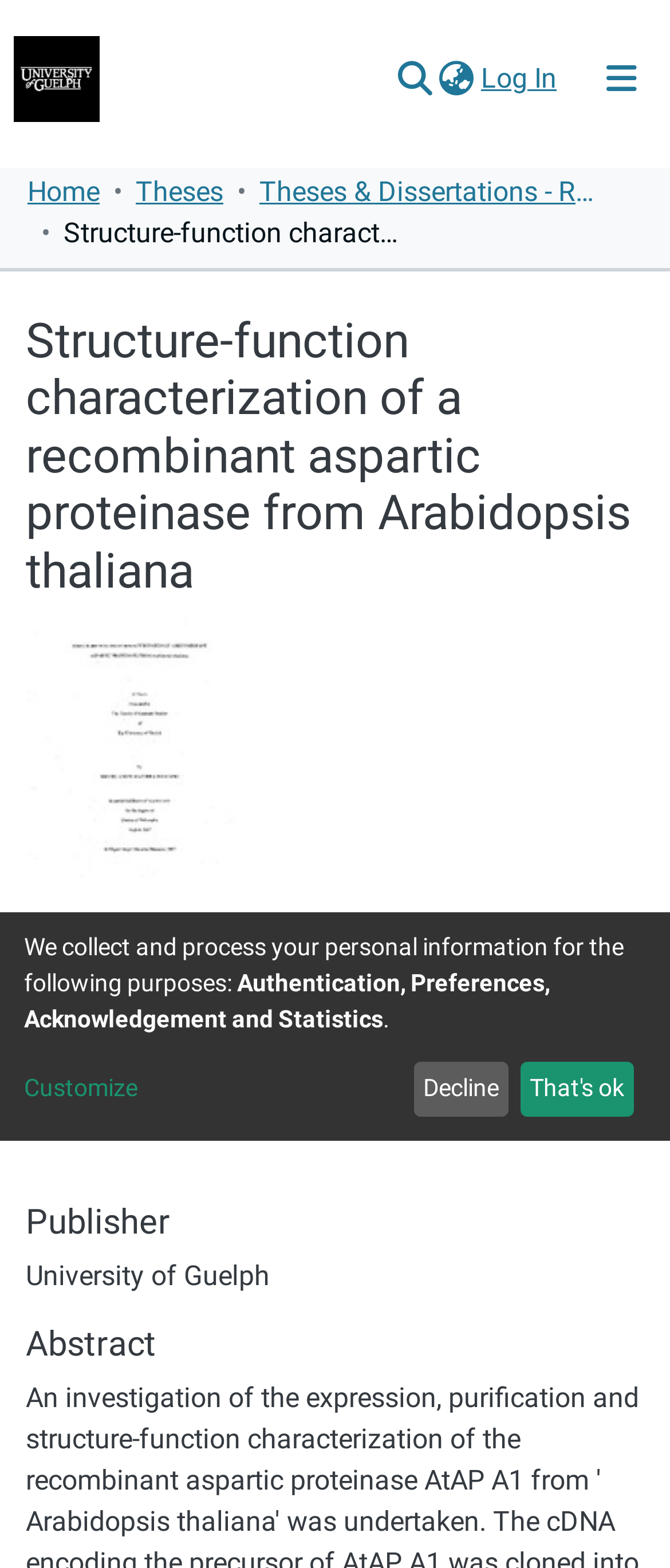What is the file size of the PDF file?
Answer the question with a single word or phrase derived from the image.

6.14 MB